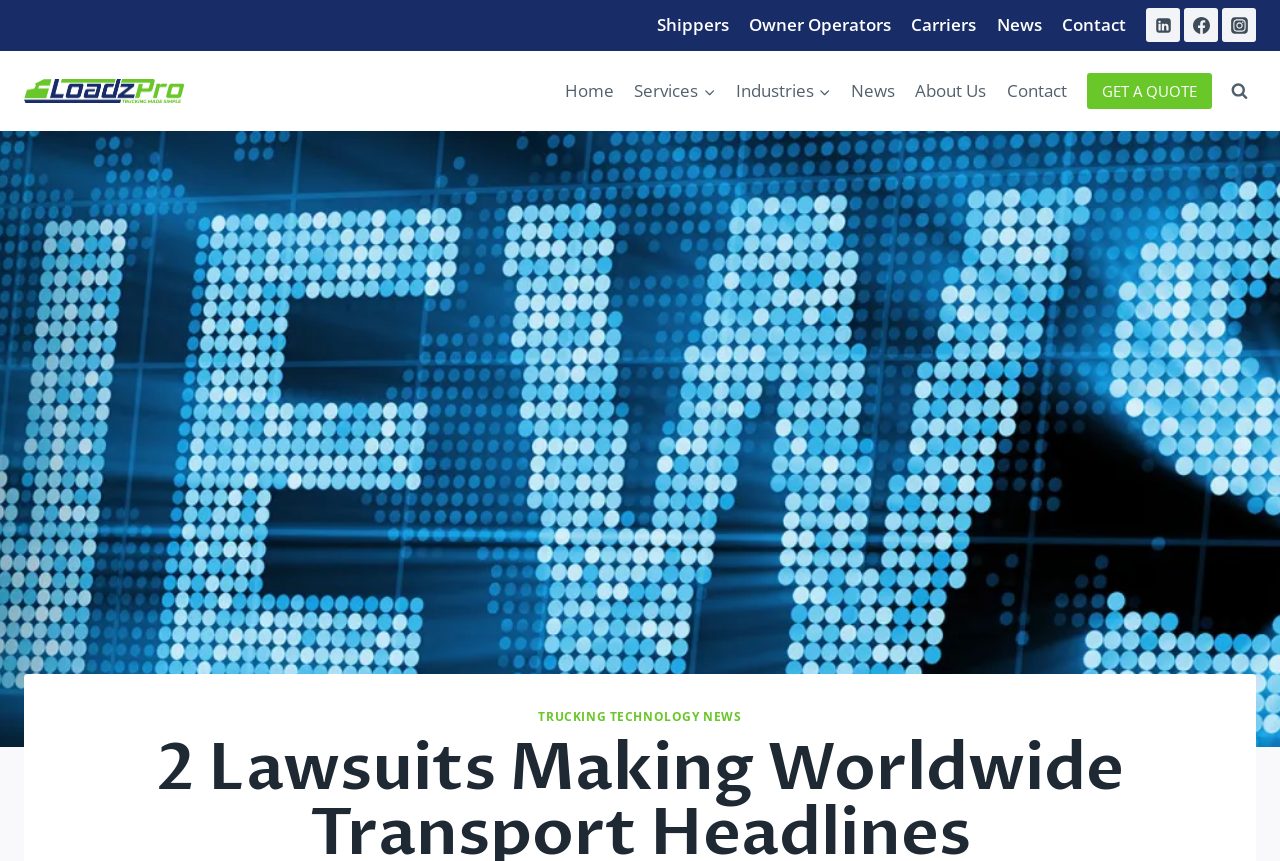Can you give a detailed response to the following question using the information from the image? What is the text on the button in the top-right corner?

I looked at the top-right corner of the webpage and found a button with the text 'GET A QUOTE'.